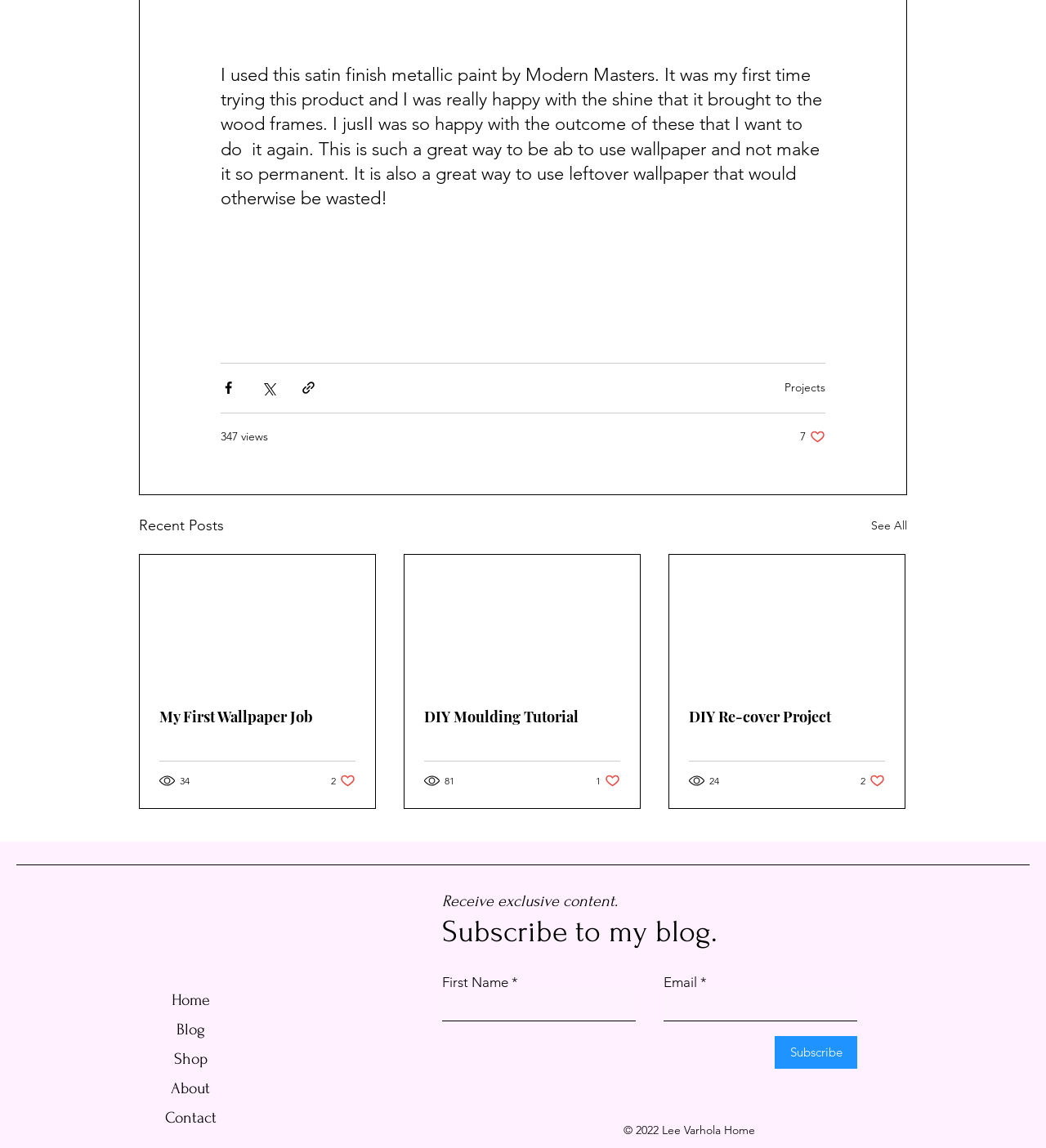Determine the bounding box coordinates of the clickable element necessary to fulfill the instruction: "Subscribe to the blog". Provide the coordinates as four float numbers within the 0 to 1 range, i.e., [left, top, right, bottom].

[0.741, 0.902, 0.82, 0.931]